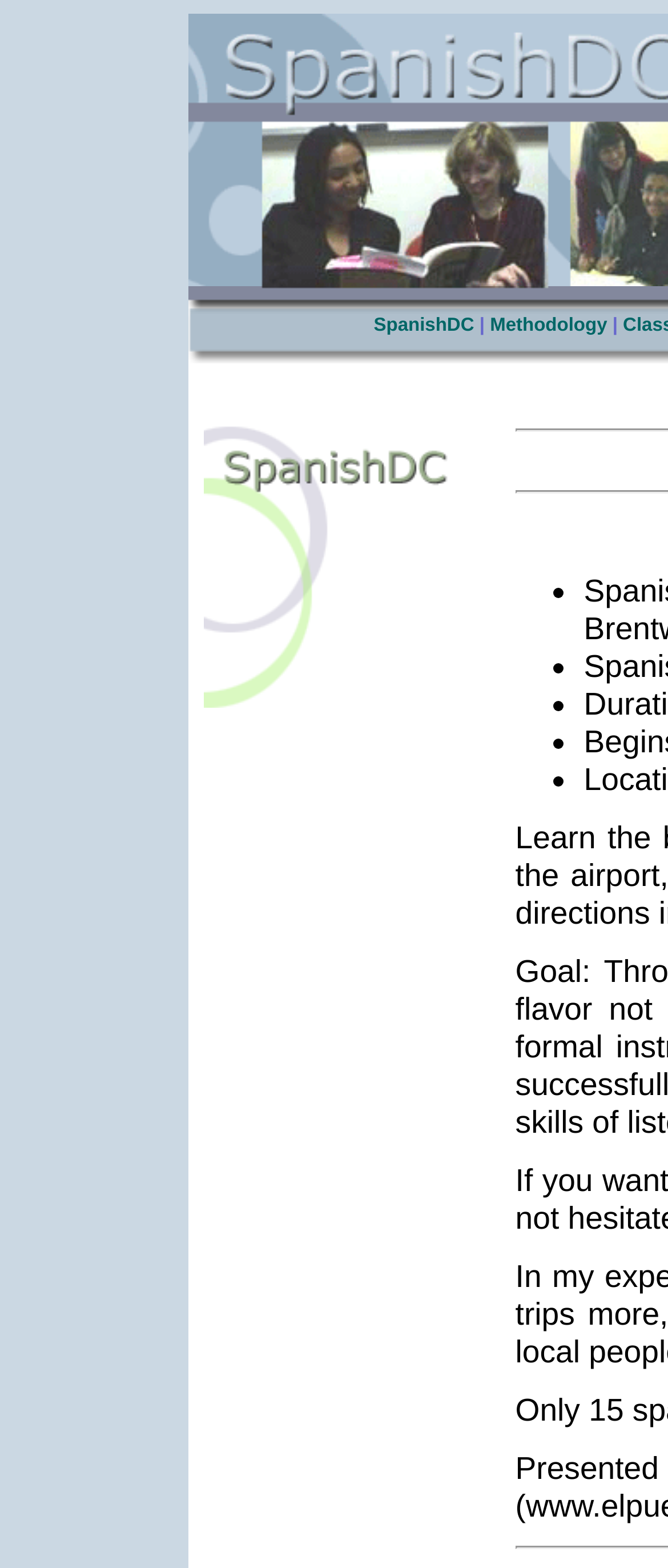What is the purpose of the link 'Methodology'?
Based on the screenshot, give a detailed explanation to answer the question.

I found a link element with the description 'Methodology', which suggests that it leads to a page that explains the teaching approach or methodology used by the organization.